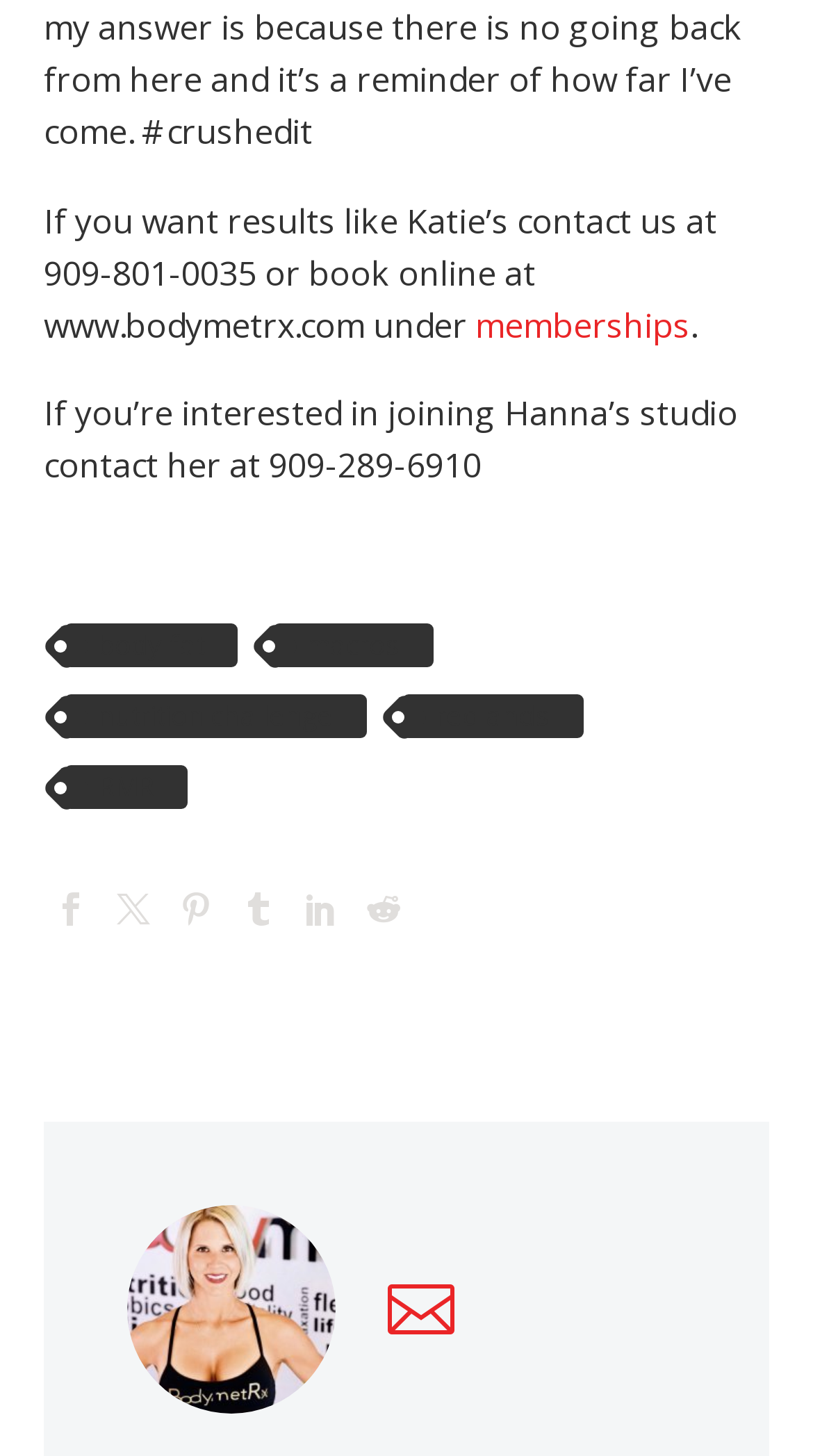How many social media links are present on the webpage?
Utilize the image to construct a detailed and well-explained answer.

The social media links are represented by icons and are located at coordinates [0.067, 0.613, 0.108, 0.636], [0.144, 0.613, 0.185, 0.636], [0.221, 0.613, 0.262, 0.636], [0.297, 0.613, 0.338, 0.636], [0.374, 0.613, 0.415, 0.636], and [0.451, 0.613, 0.492, 0.636]. There are 6 social media links in total.